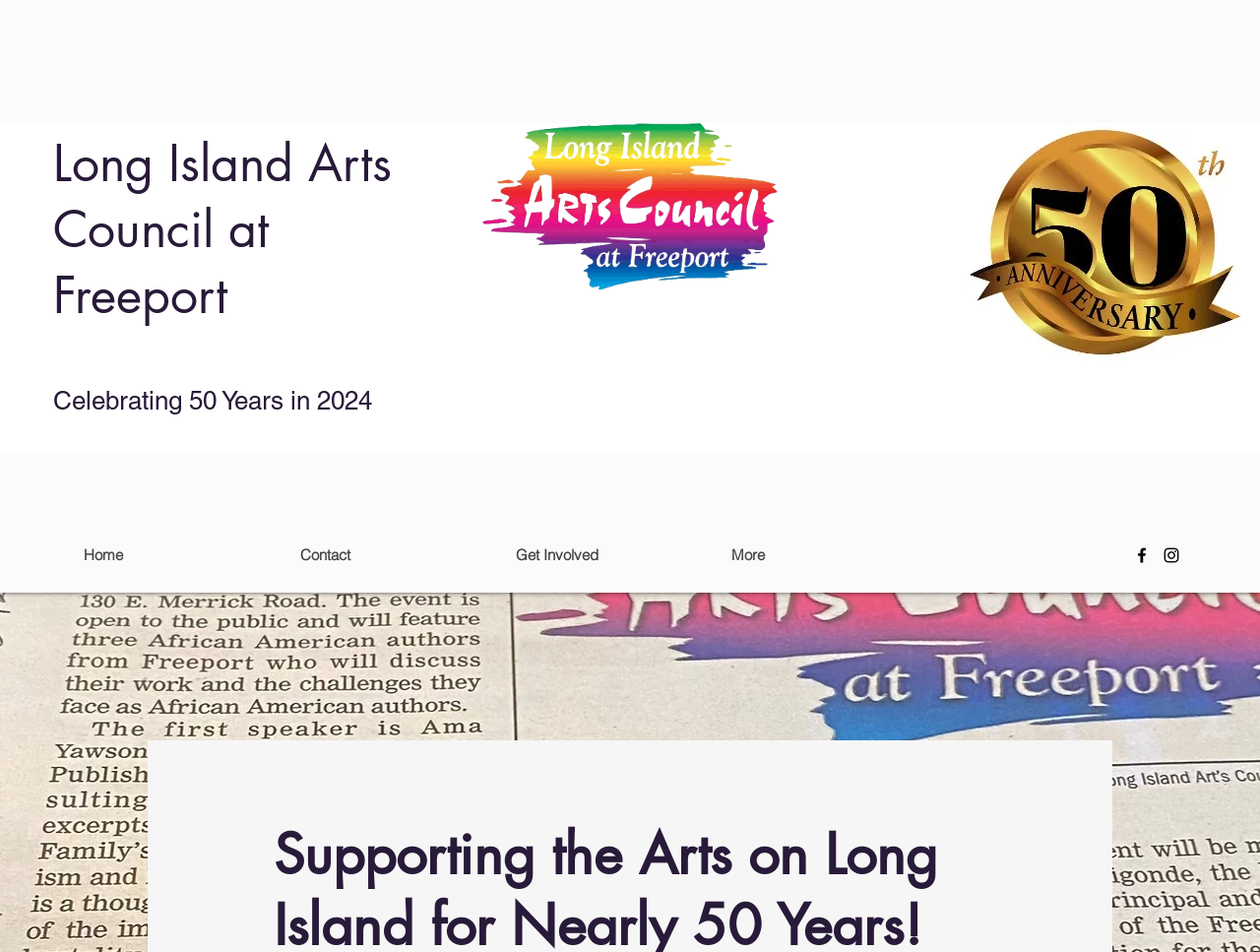Based on the image, provide a detailed and complete answer to the question: 
What is the position of the social media links?

The social media links are located at the bottom right corner of the webpage, with the Facebook link on the left and the Instagram link on the right, both within the 'Social Bar' section.